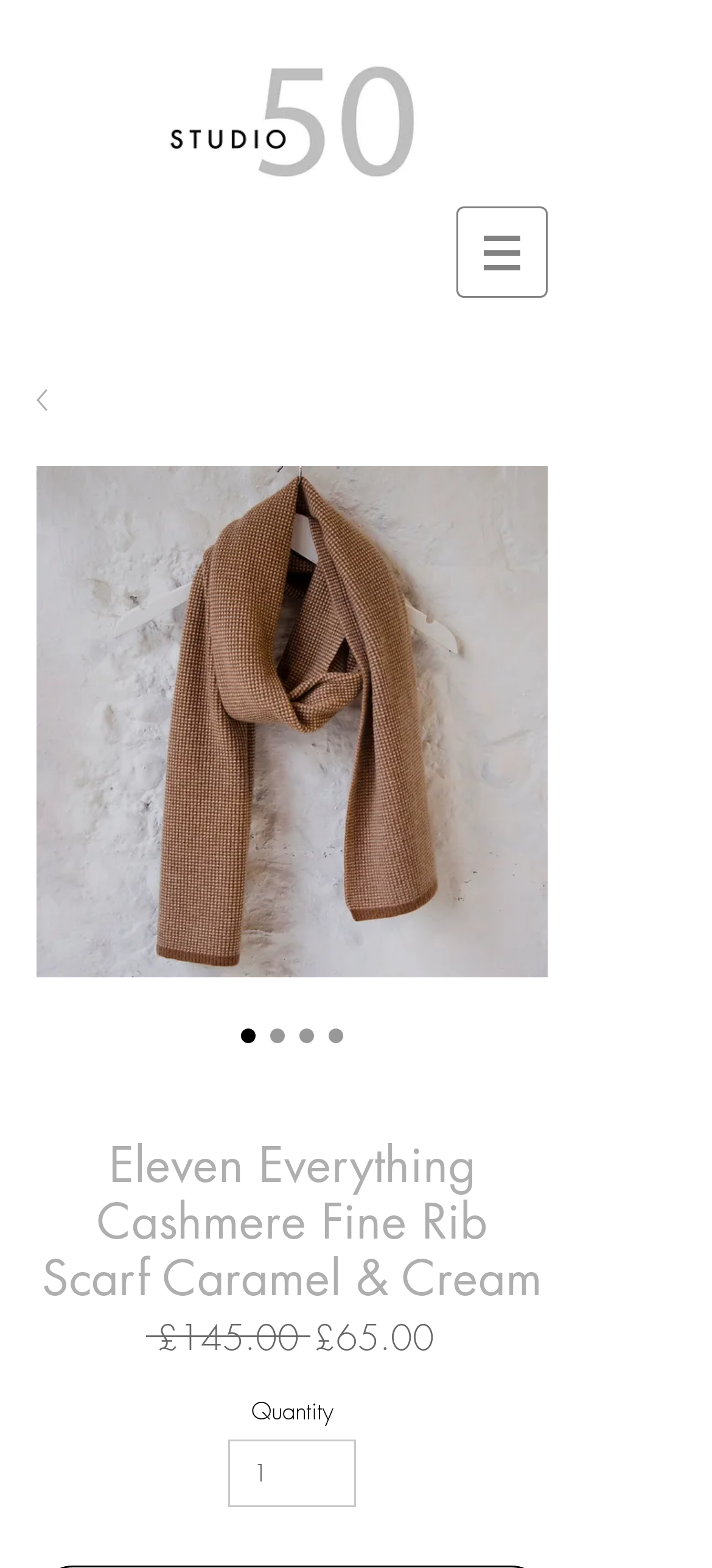Identify and provide the text content of the webpage's primary headline.

Eleven Everything Cashmere Fine Rib Scarf Caramel & Cream